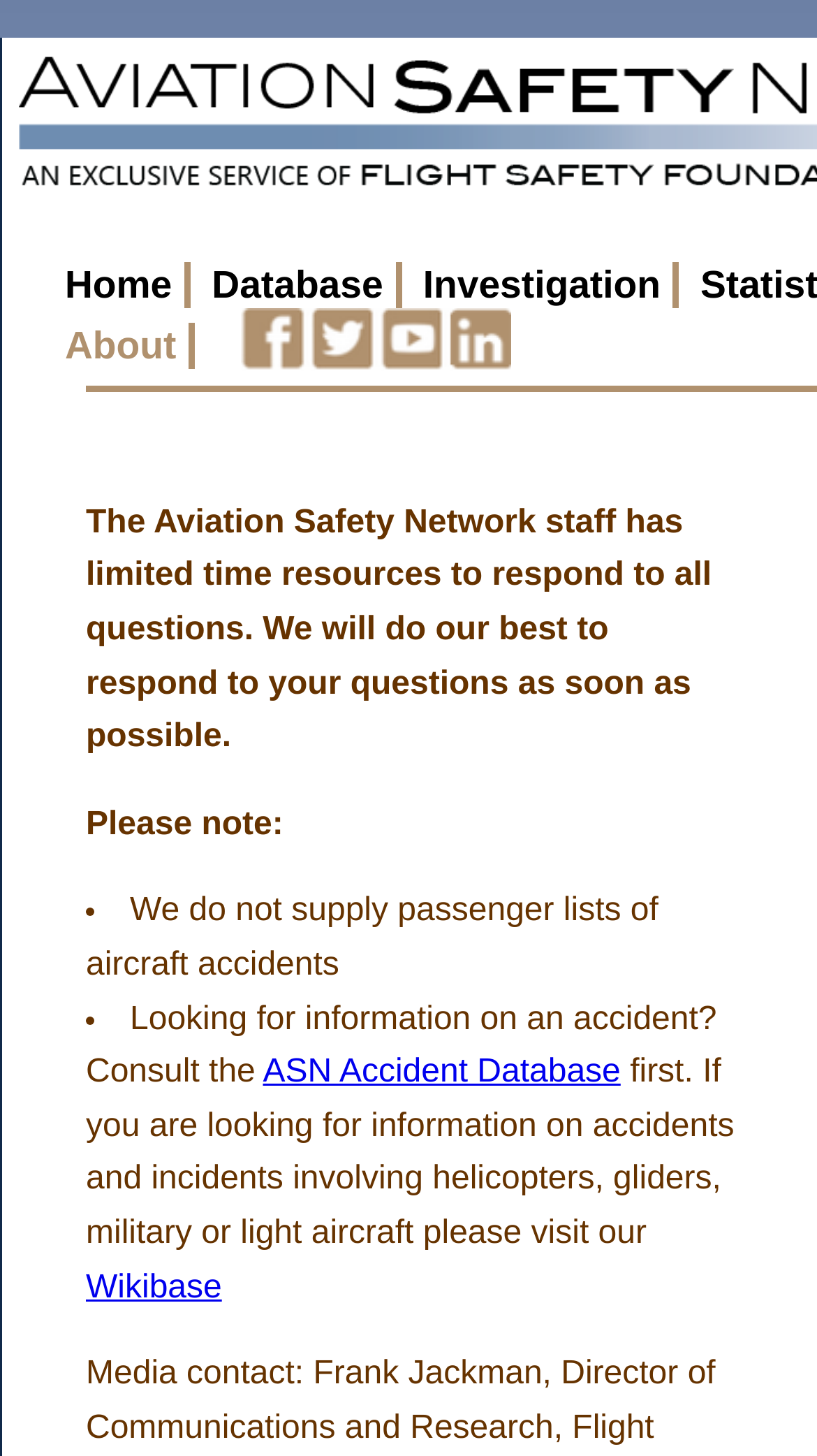What is the name of the website?
Look at the image and answer the question with a single word or phrase.

Aviation Safety Network